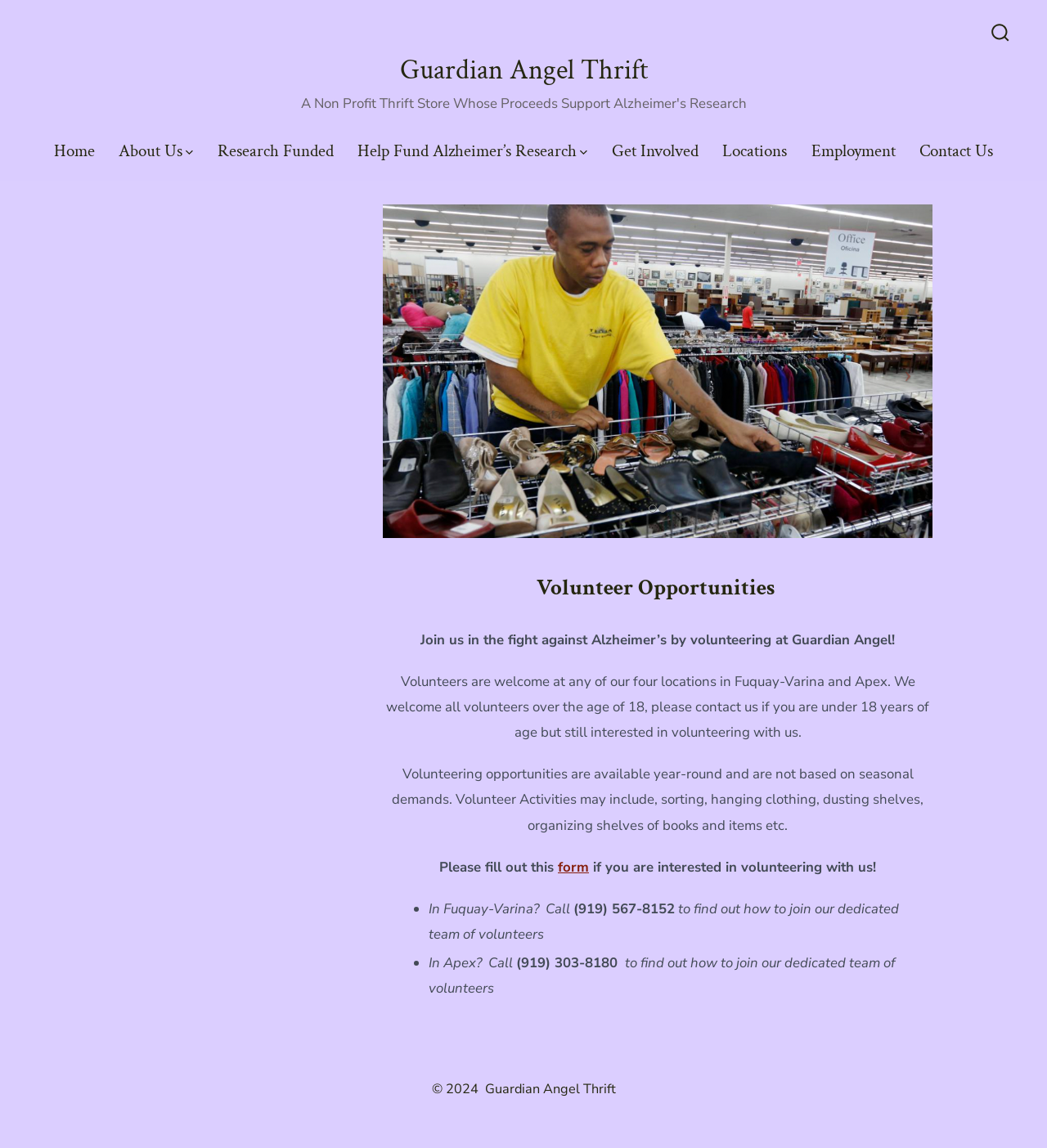What is the purpose of volunteering at Guardian Angel?
Refer to the screenshot and answer in one word or phrase.

To fight against Alzheimer's